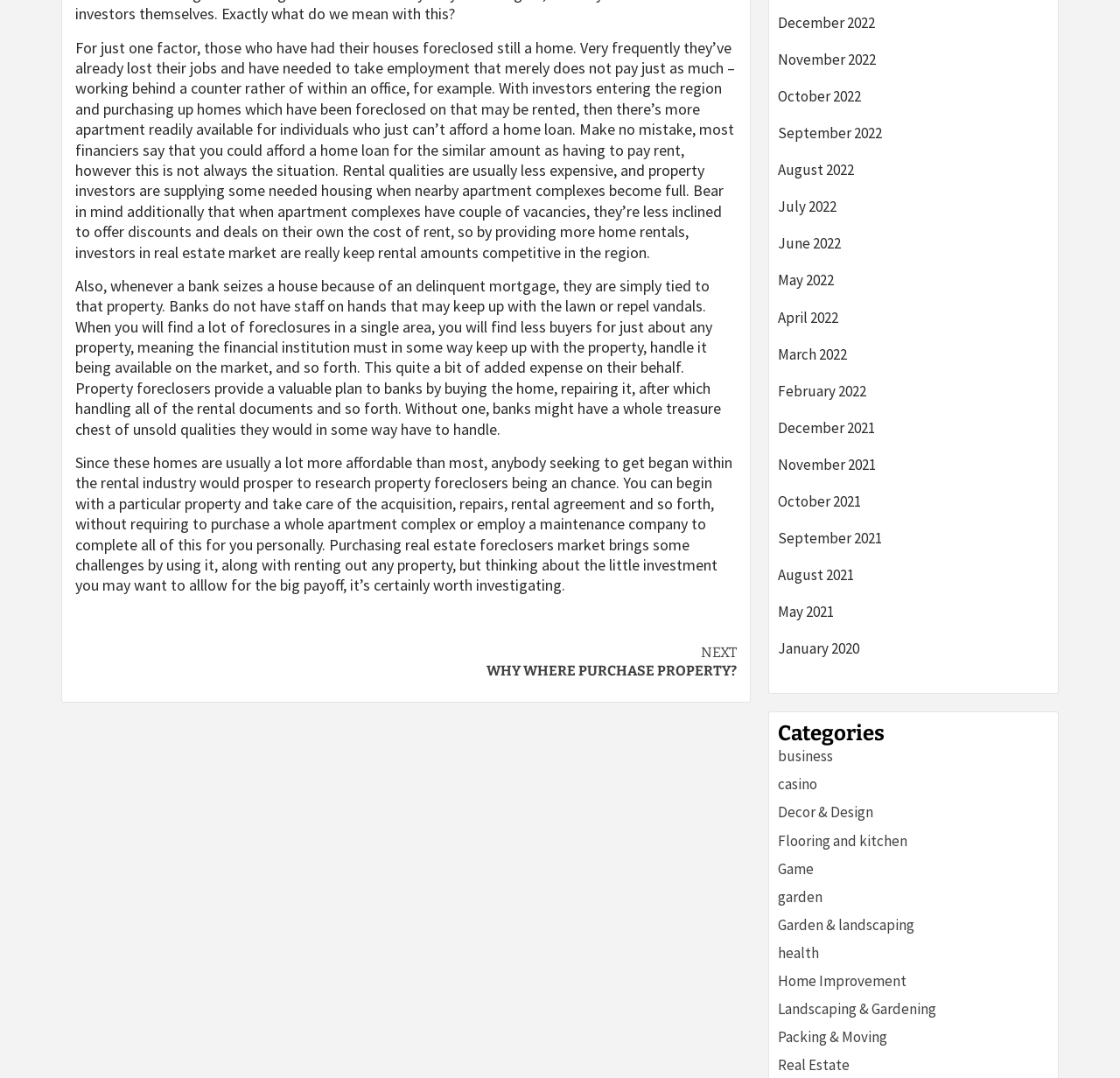Determine the coordinates of the bounding box for the clickable area needed to execute this instruction: "View articles from December 2022".

[0.695, 0.012, 0.937, 0.038]